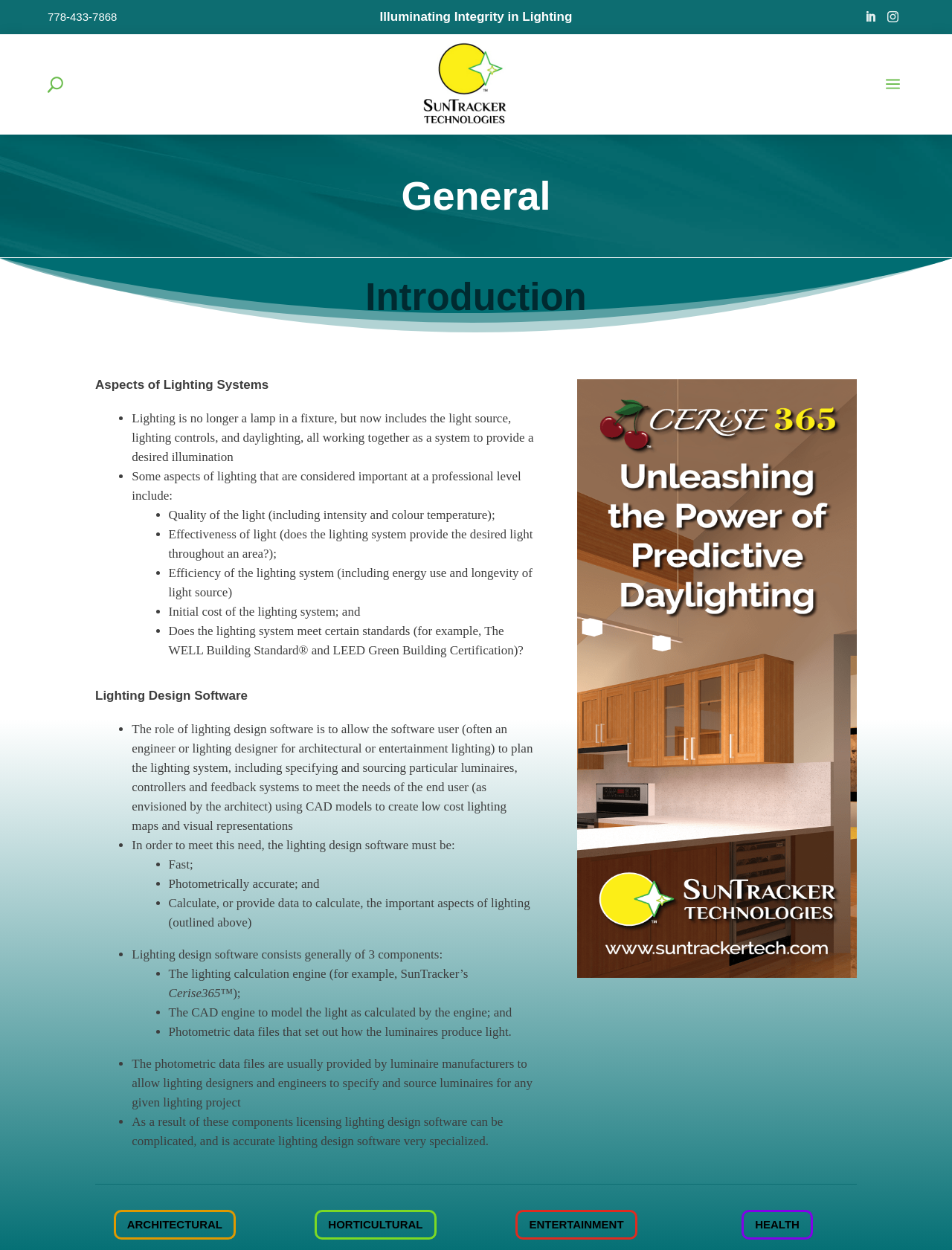Create a detailed narrative describing the layout and content of the webpage.

The webpage is about SunTracker Technologies Ltd., a company that specializes in lighting systems. At the top of the page, there is a phone number "778-433-7868" and a tagline "Illuminating Integrity in Lighting". Below the tagline, there are three social media links and a button labeled "U".

The main content of the page is divided into sections. The first section is headed "General" and has a subheading "Introduction". This section discusses the aspects of lighting systems, including the quality of light, effectiveness, efficiency, initial cost, and whether it meets certain standards.

The next section is about lighting design software, which is used to plan and design lighting systems. This software must be fast, photometrically accurate, and able to calculate important aspects of lighting. The section explains that lighting design software consists of three components: a lighting calculation engine, a CAD engine, and photometric data files.

The page also has a list of links at the bottom, categorized into four areas: ARCHITECTURAL, HORTICULTURAL, ENTERTAINMENT, and HEALTH. These links likely lead to more specific information about SunTracker's services and products in each of these areas.

Throughout the page, there are bullet points and list markers that break up the text and make it easier to read. The overall layout is organized and easy to follow, with clear headings and concise text.